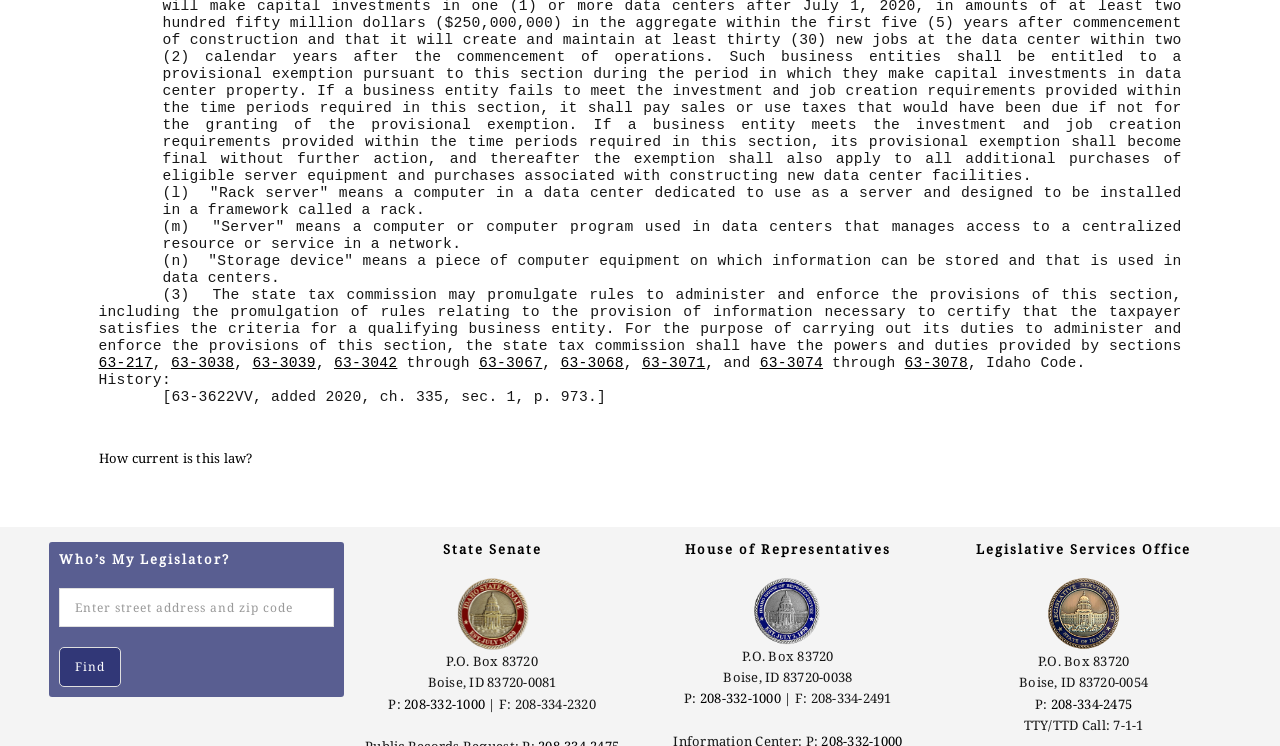What is the address of the Legislative Services Office?
Provide an in-depth and detailed answer to the question.

On the webpage, under the 'Legislative Services Office' section, I found the address 'P.O. Box 83720, Boise, ID 83720-0054'.